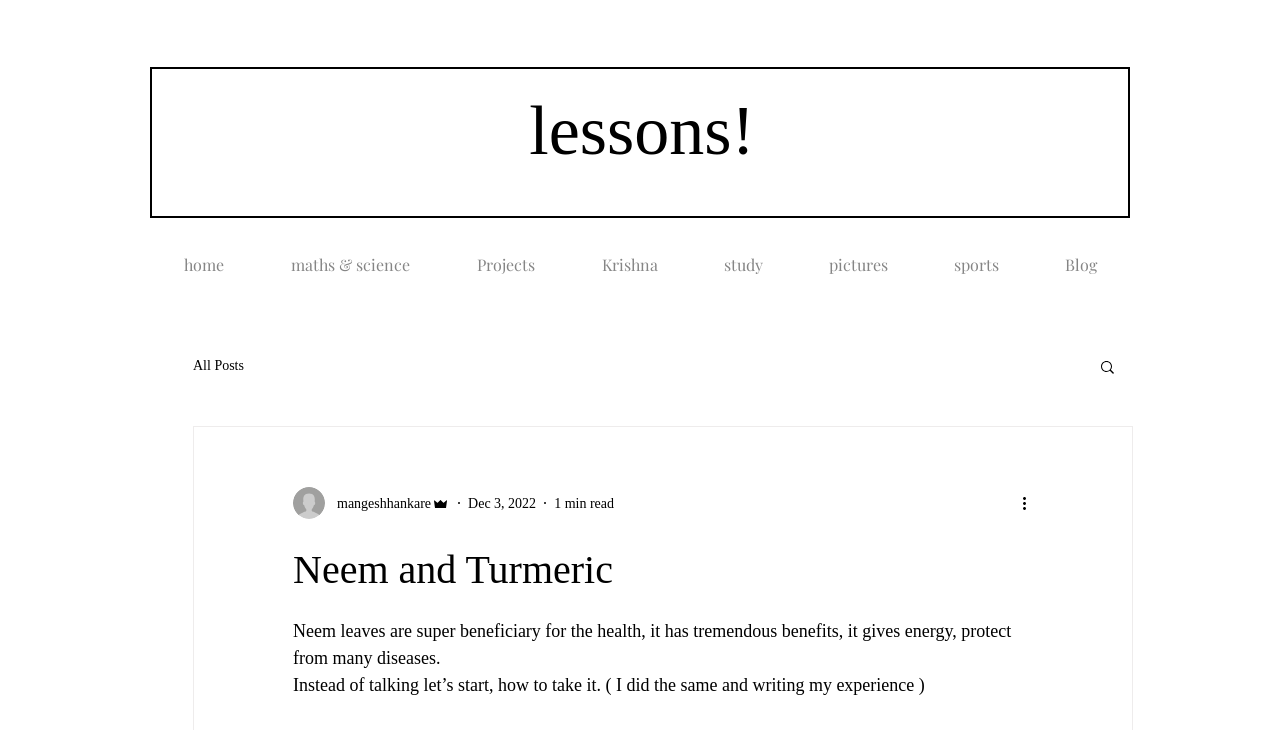Determine the bounding box coordinates of the element that should be clicked to execute the following command: "click on the 'home' link".

[0.117, 0.299, 0.201, 0.403]